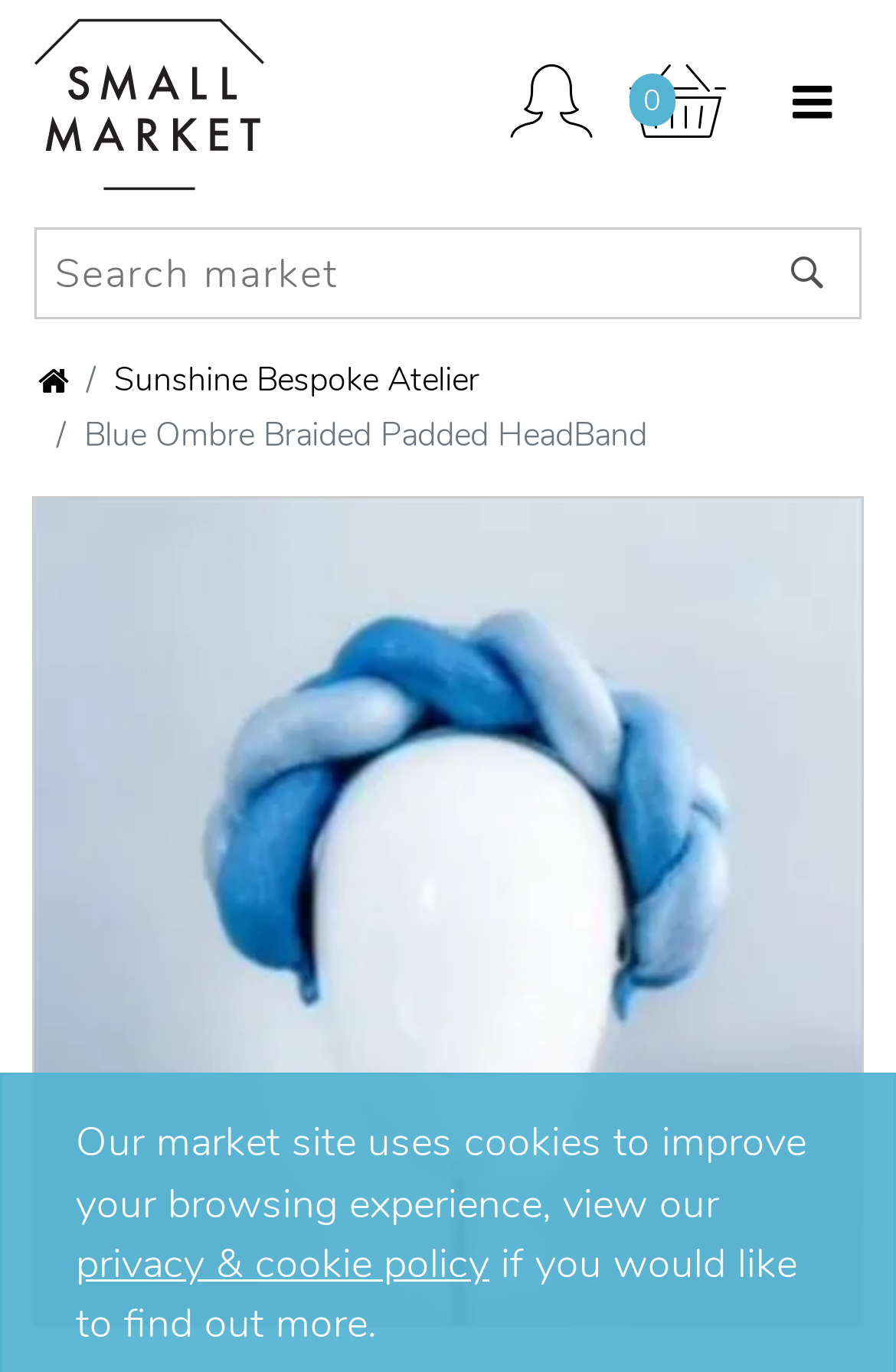Could you find the bounding box coordinates of the clickable area to complete this instruction: "View Blue Ombre Braided Padded HeadBand details"?

[0.094, 0.3, 0.722, 0.333]